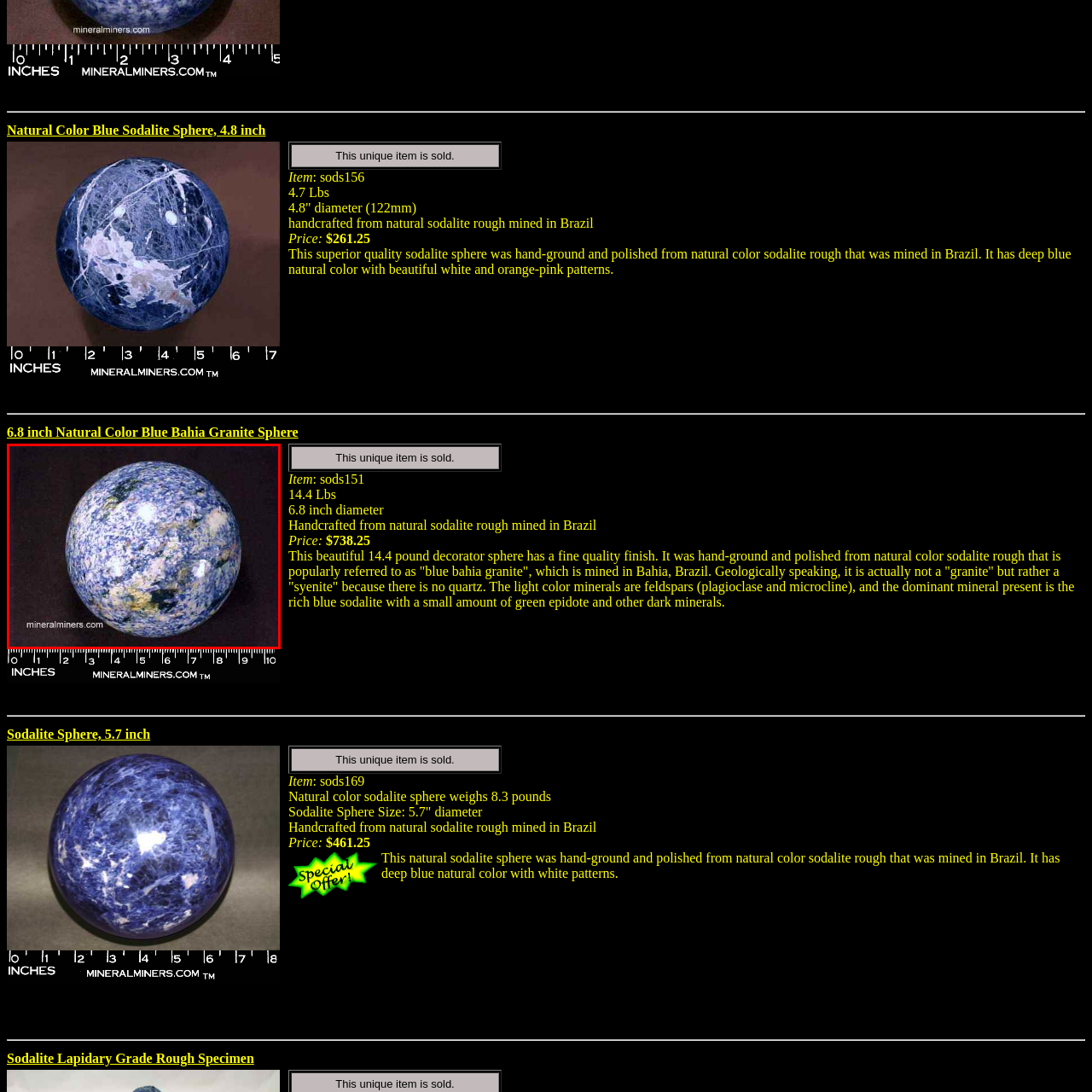Look at the image segment within the red box, How much does the sphere weigh? Give a brief response in one word or phrase.

14.4 lbs